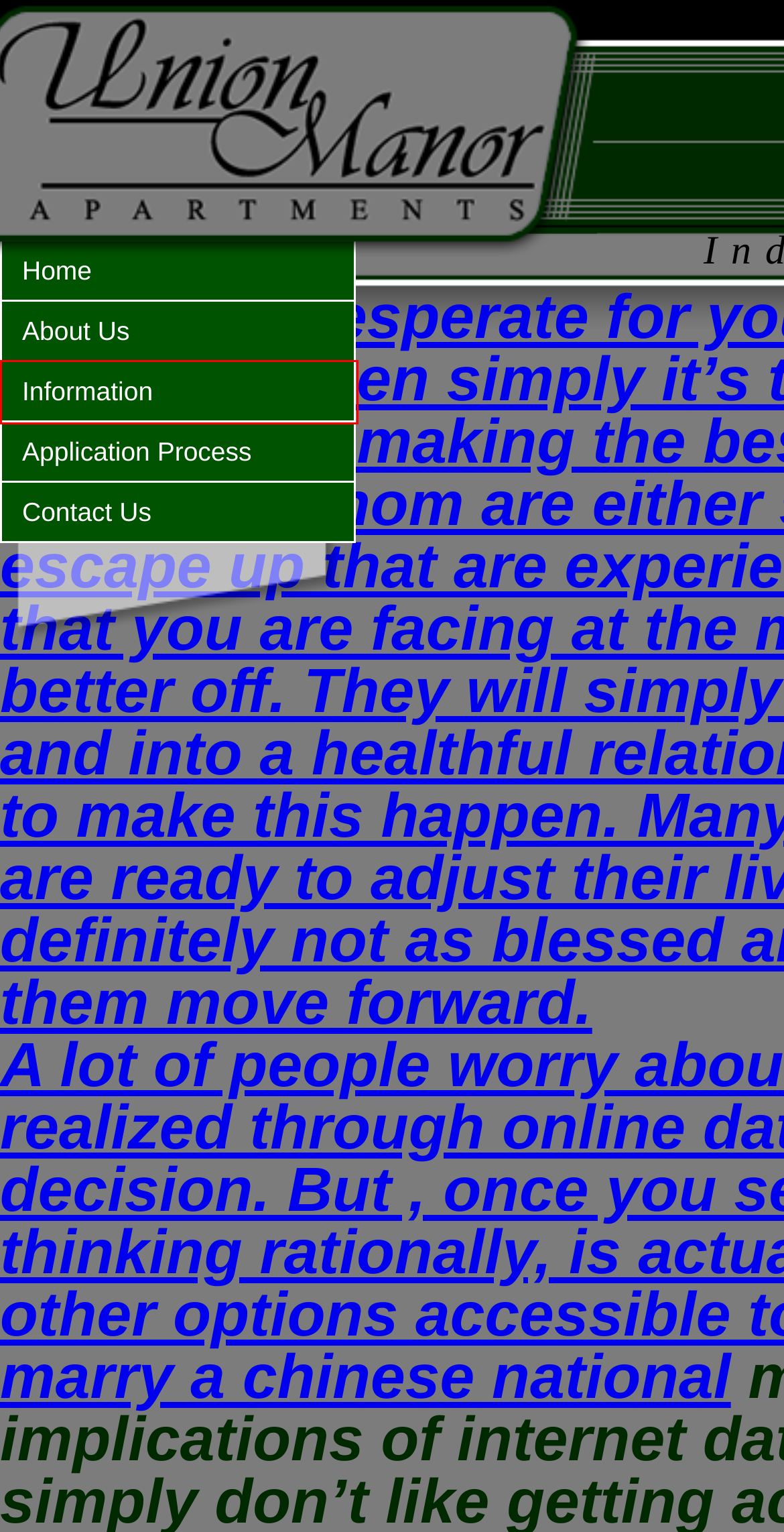Observe the provided screenshot of a webpage with a red bounding box around a specific UI element. Choose the webpage description that best fits the new webpage after you click on the highlighted element. These are your options:
A. About Us  |  Union Manor Apartments
B. Union Manor Apartments
C. Information  |  Union Manor Apartments
D. April  |  2023  |  Union Manor Apartments
E. Application Process  |  Union Manor Apartments
F. May  |  2022  |  Union Manor Apartments
G. February  |  2020  |  Union Manor Apartments
H. Contact Us  |  Union Manor Apartments

C